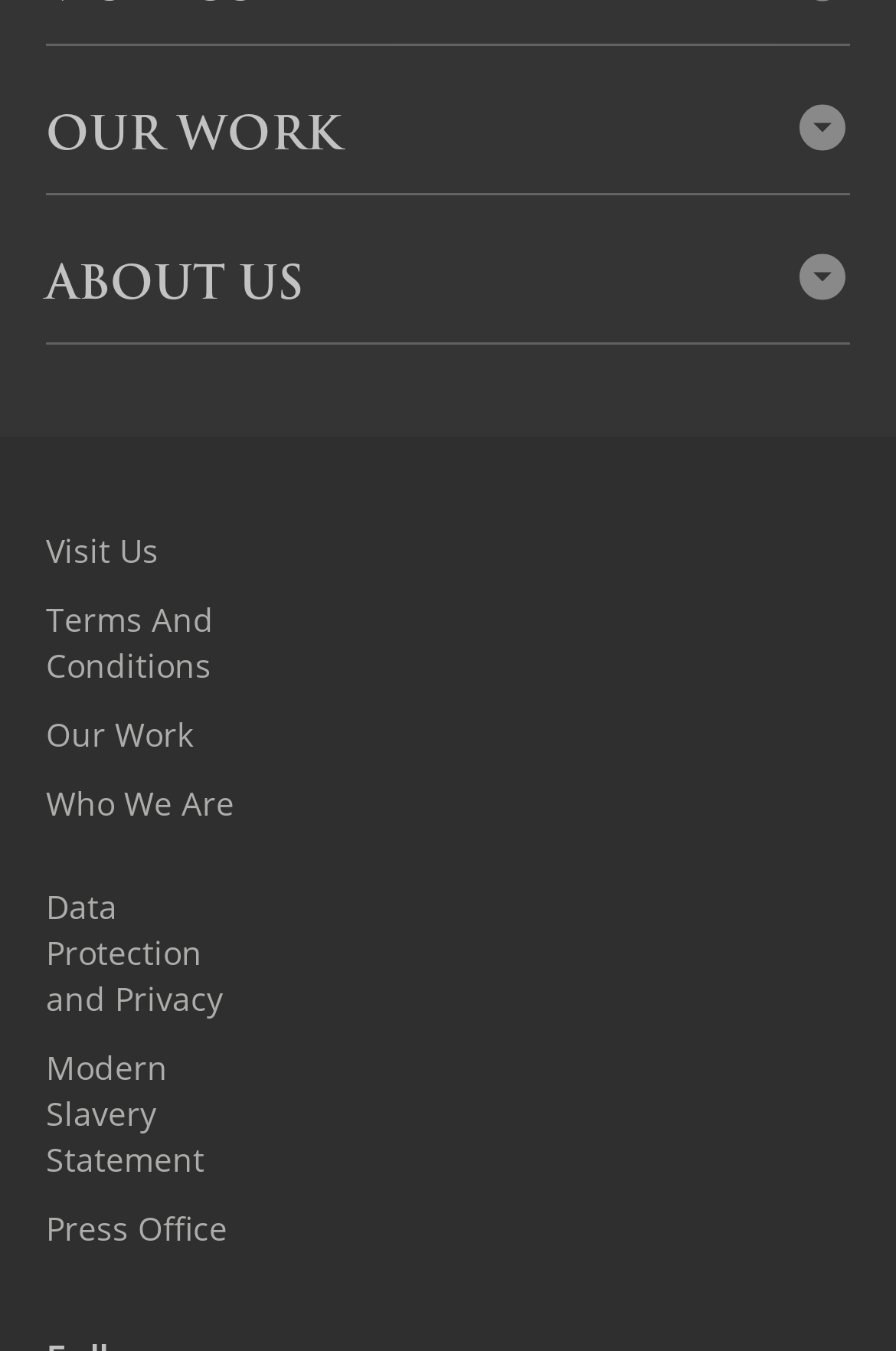Please find the bounding box coordinates of the element that needs to be clicked to perform the following instruction: "Find cemeteries and memorials". The bounding box coordinates should be four float numbers between 0 and 1, represented as [left, top, right, bottom].

[0.051, 0.059, 0.949, 0.113]